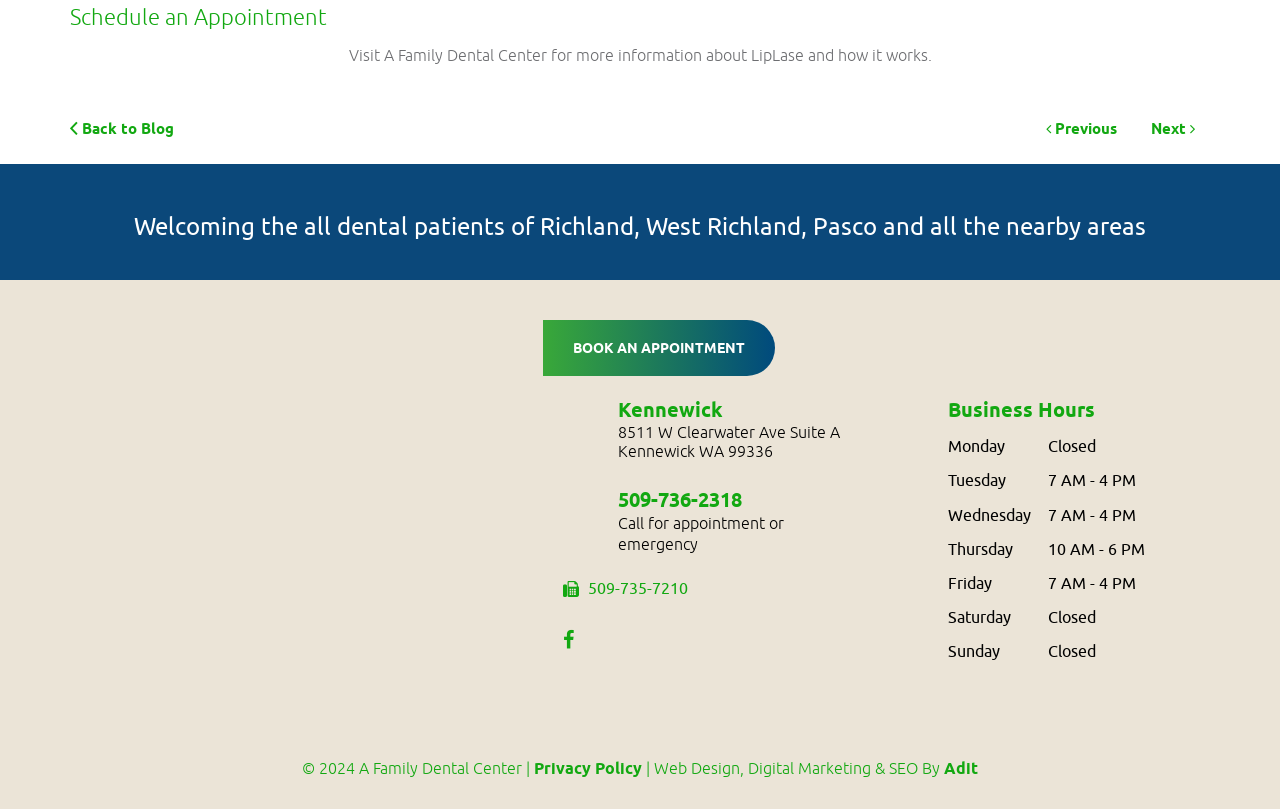What is the purpose of the 'BOOK AN APPOINTMENT' button?
Analyze the image and provide a thorough answer to the question.

The 'BOOK AN APPOINTMENT' button is a prominent element on the page, and its purpose is to allow users to schedule an appointment at the dental center. This can be inferred from the text 'Schedule an Appointment' at the top of the page and the button's location and design.